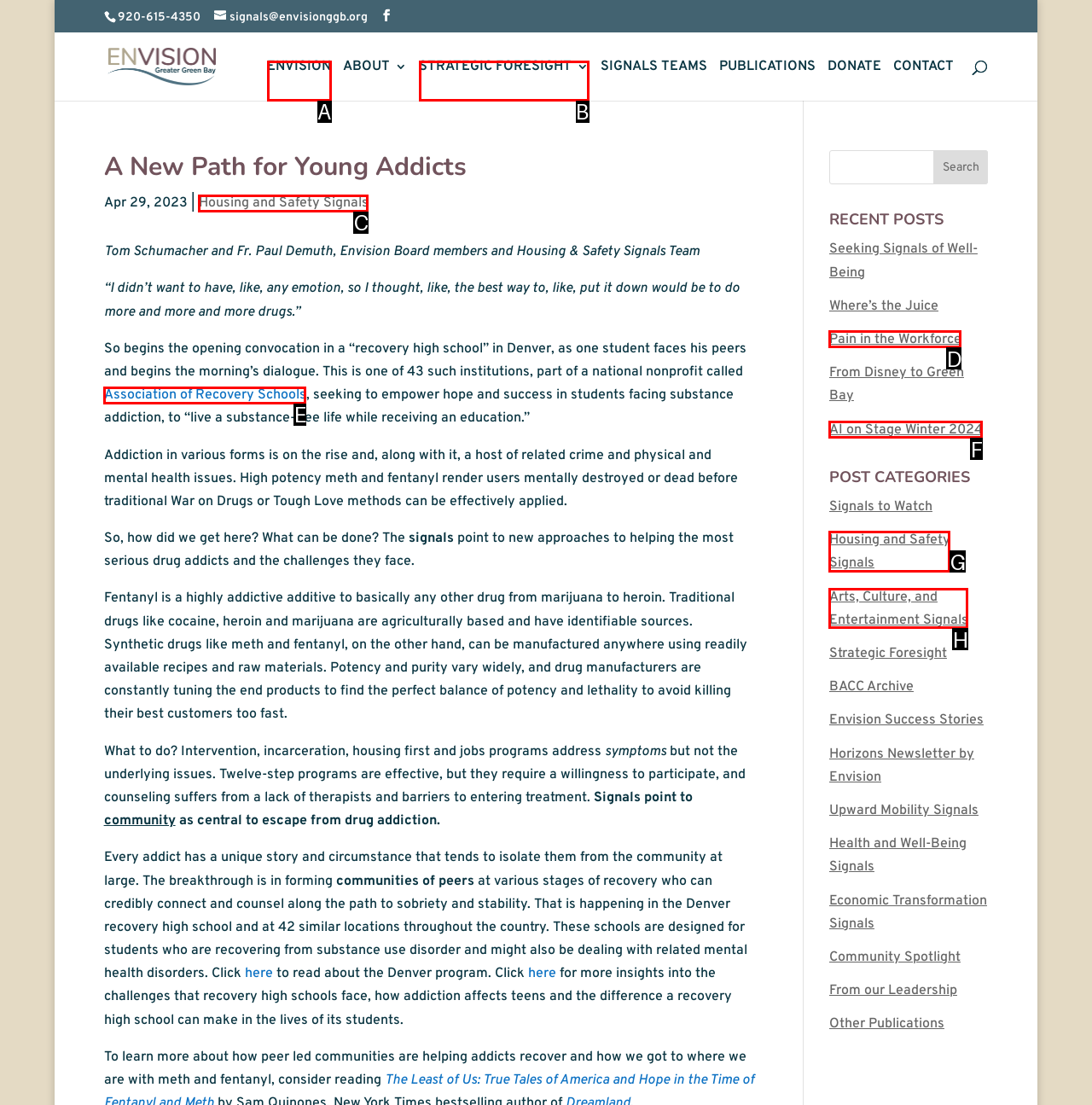Please indicate which option's letter corresponds to the task: Explore Housing and Safety Signals by examining the highlighted elements in the screenshot.

G